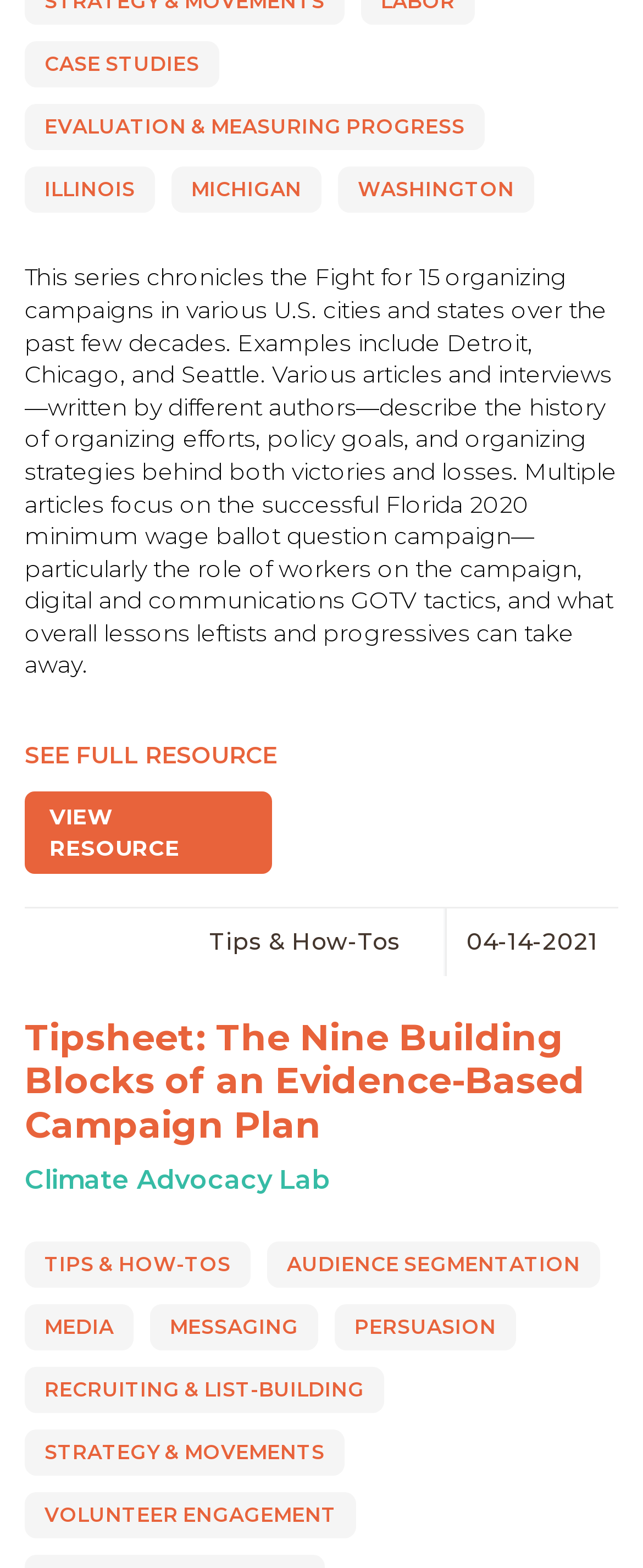Please identify the bounding box coordinates of the element that needs to be clicked to perform the following instruction: "Explore resources in Illinois".

[0.038, 0.107, 0.241, 0.136]